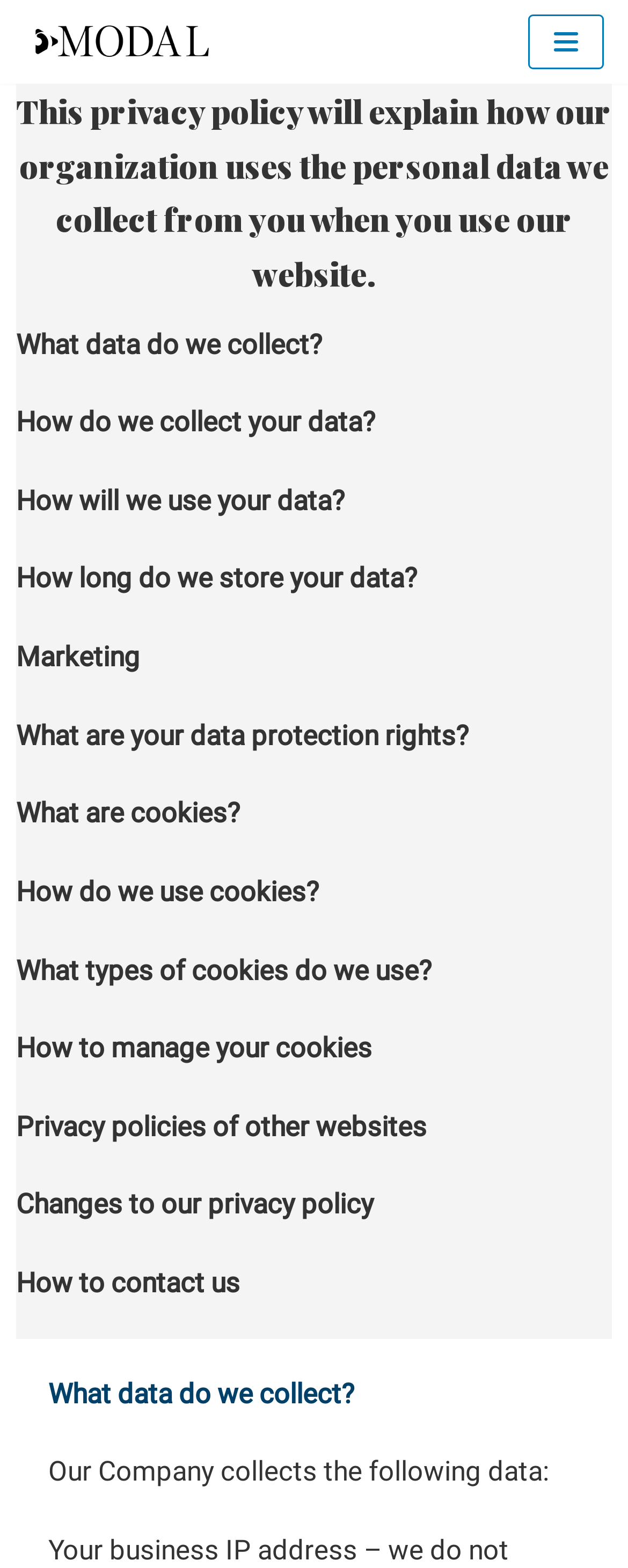How many sections are there in this privacy policy?
Look at the screenshot and respond with a single word or phrase.

12